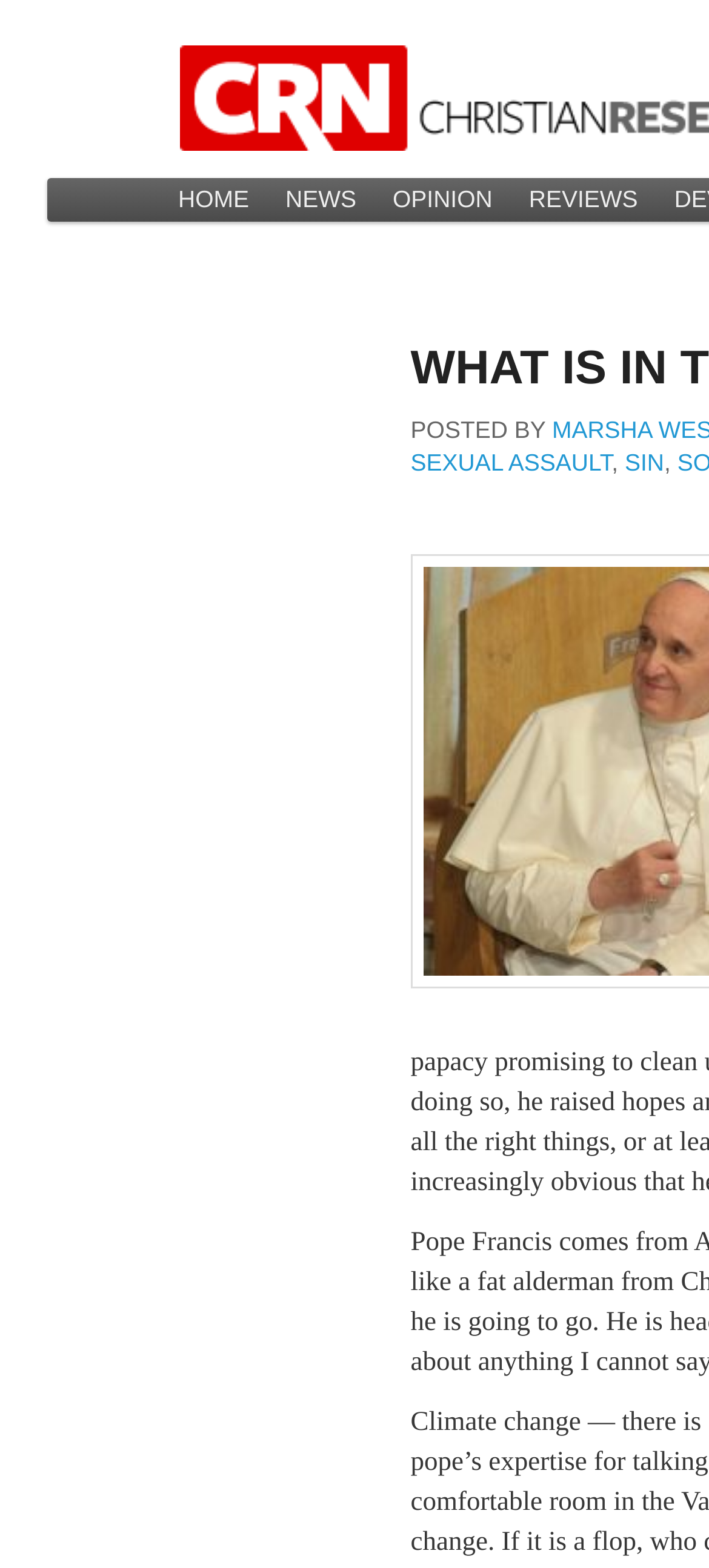Find the bounding box coordinates for the HTML element described as: "aria-label="Advertisement" name="aswift_1" title="Advertisement"". The coordinates should consist of four float values between 0 and 1, i.e., [left, top, right, bottom].

None